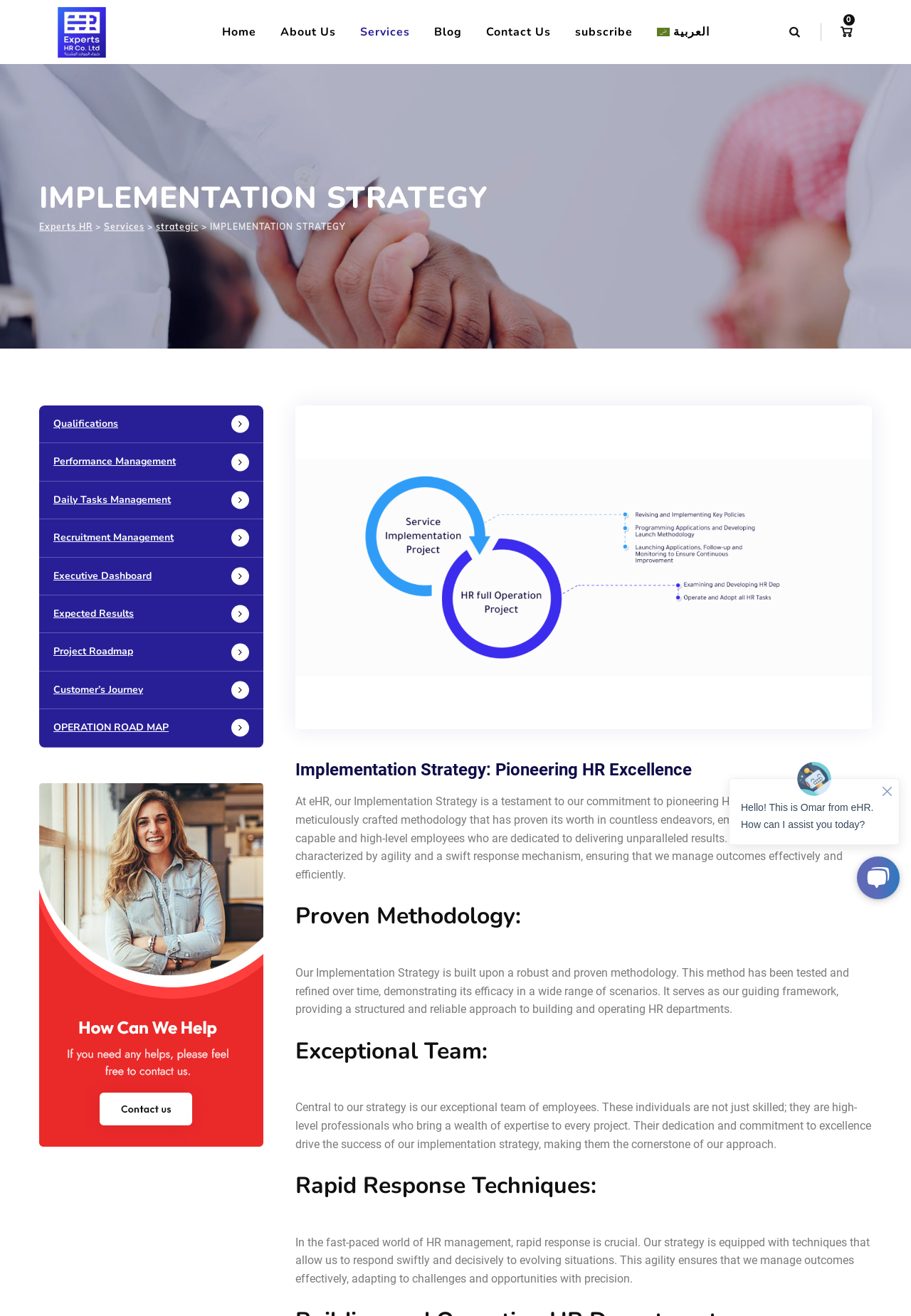Highlight the bounding box of the UI element that corresponds to this description: "Enable Google Translate".

None